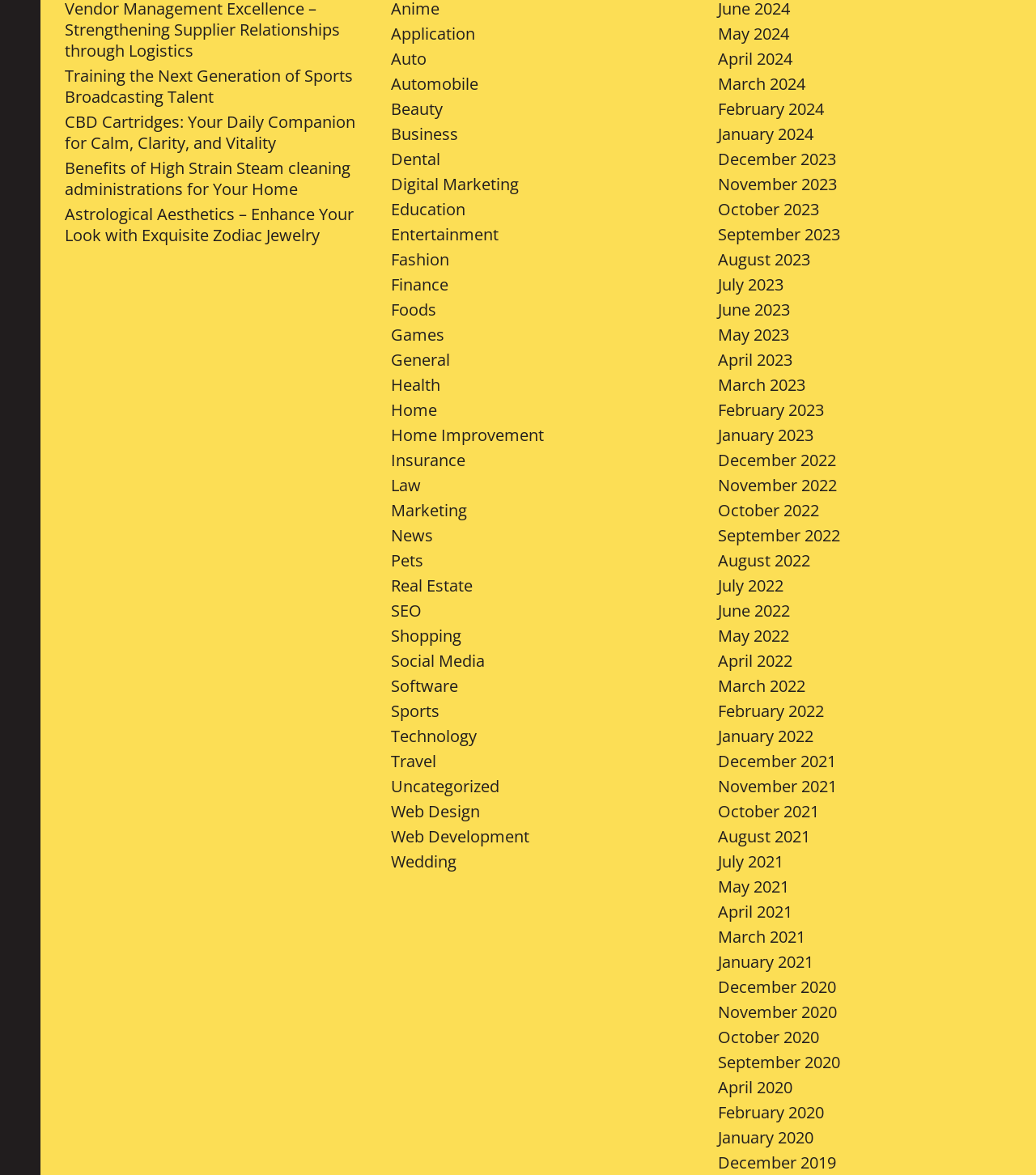Locate the bounding box coordinates of the element I should click to achieve the following instruction: "Visit the 'Web Design' page".

[0.378, 0.681, 0.464, 0.7]